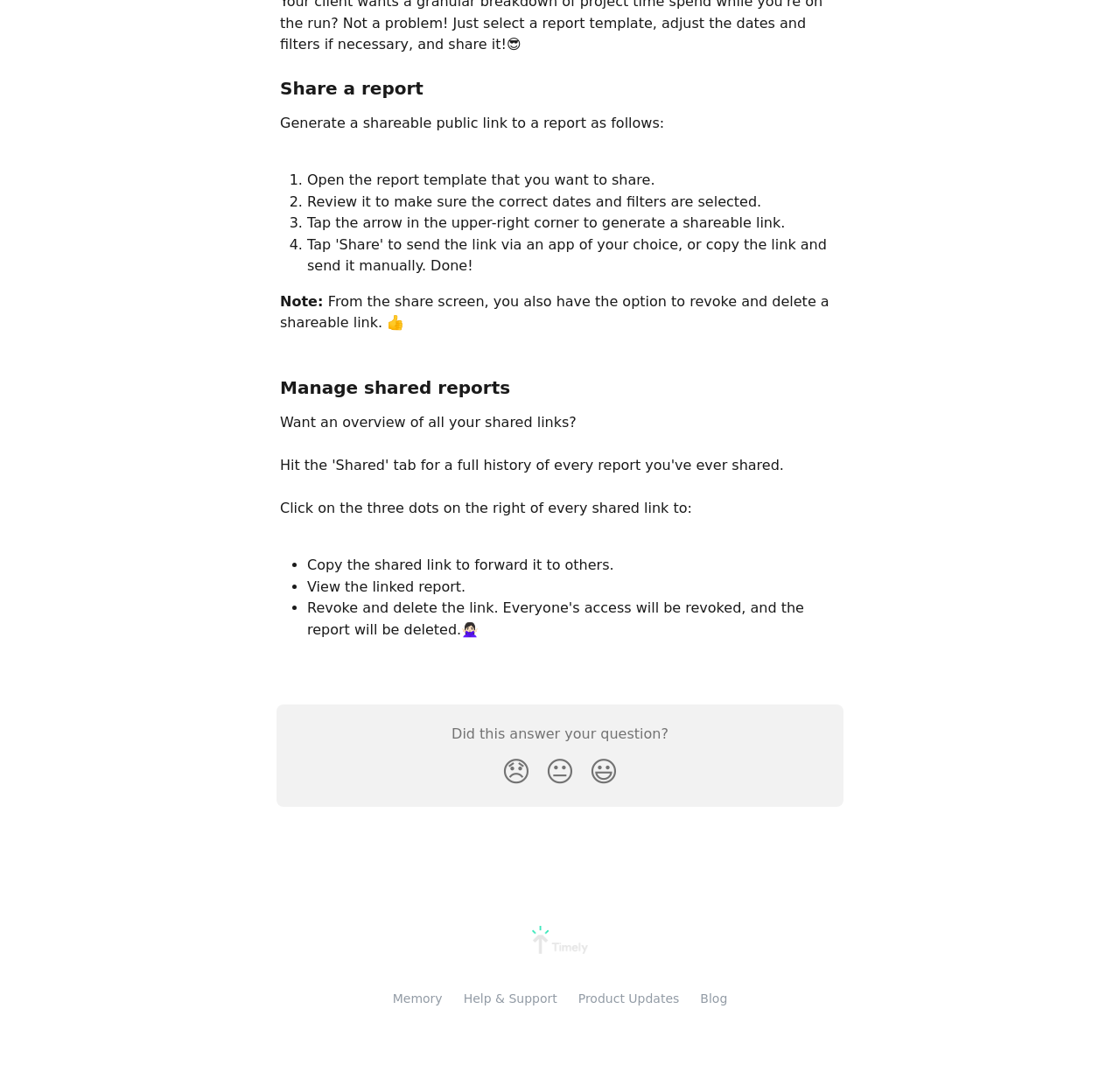Bounding box coordinates should be in the format (top-left x, top-left y, bottom-right x, bottom-right y) and all values should be floating point numbers between 0 and 1. Determine the bounding box coordinate for the UI element described as: Help & Support

[0.414, 0.919, 0.497, 0.932]